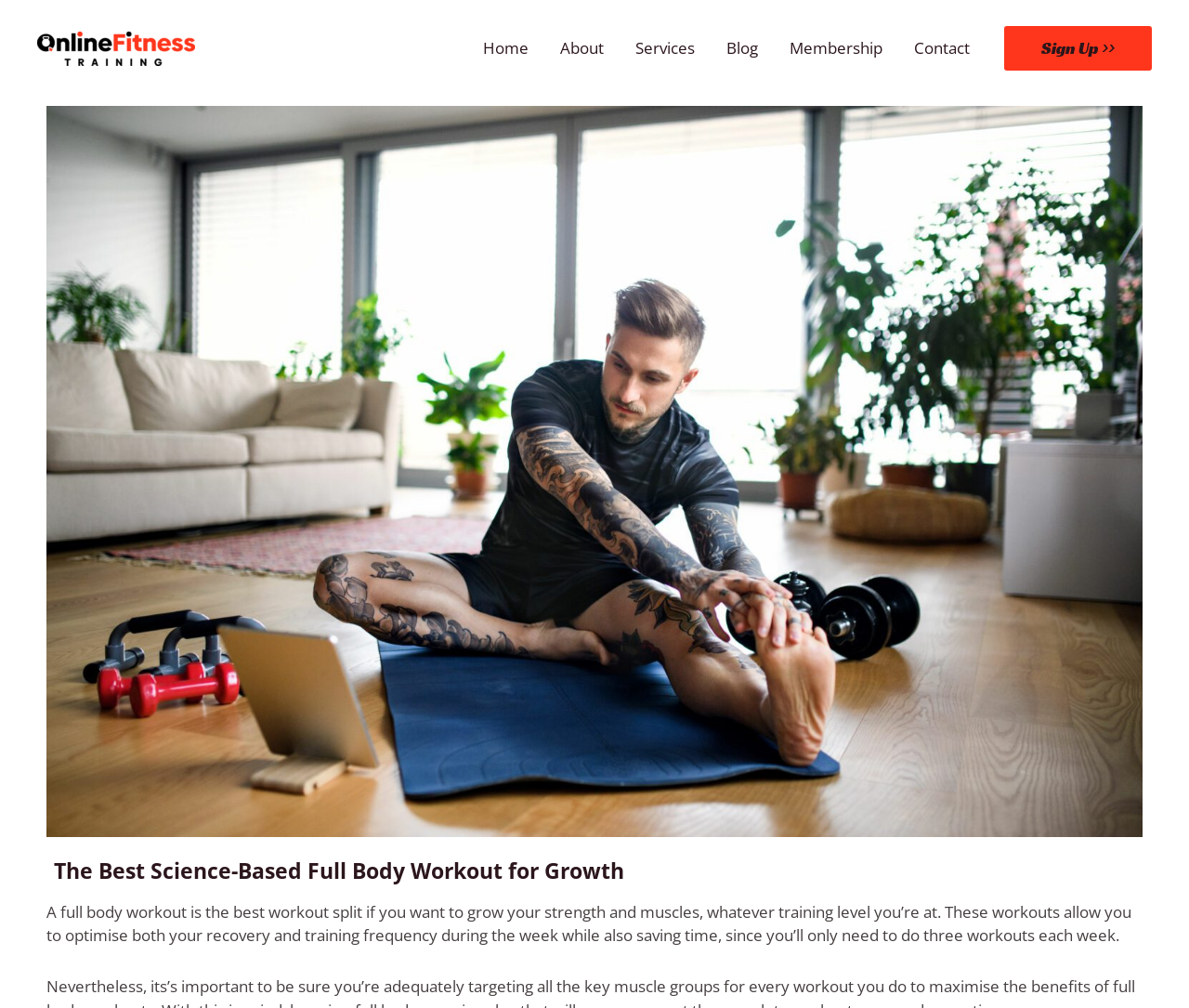What is the purpose of a full body workout?
Based on the image, answer the question with as much detail as possible.

According to the webpage, a full body workout is the best workout split if you want to grow your strength and muscles, whatever training level you’re at. This implies that the purpose of a full body workout is to increase strength and muscle mass.